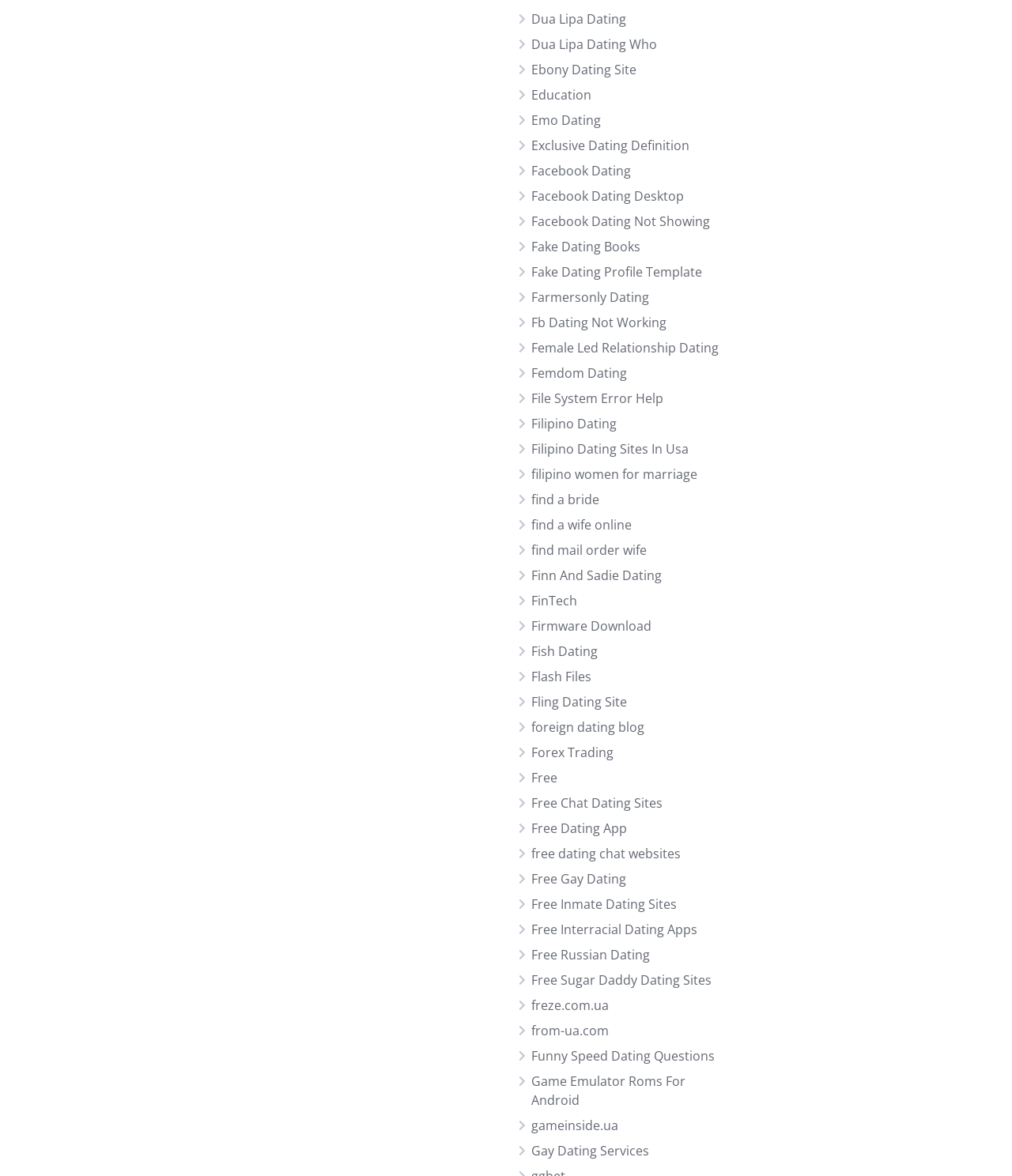Find the bounding box coordinates of the element you need to click on to perform this action: 'Click on Dua Lipa Dating'. The coordinates should be represented by four float values between 0 and 1, in the format [left, top, right, bottom].

[0.525, 0.009, 0.619, 0.024]